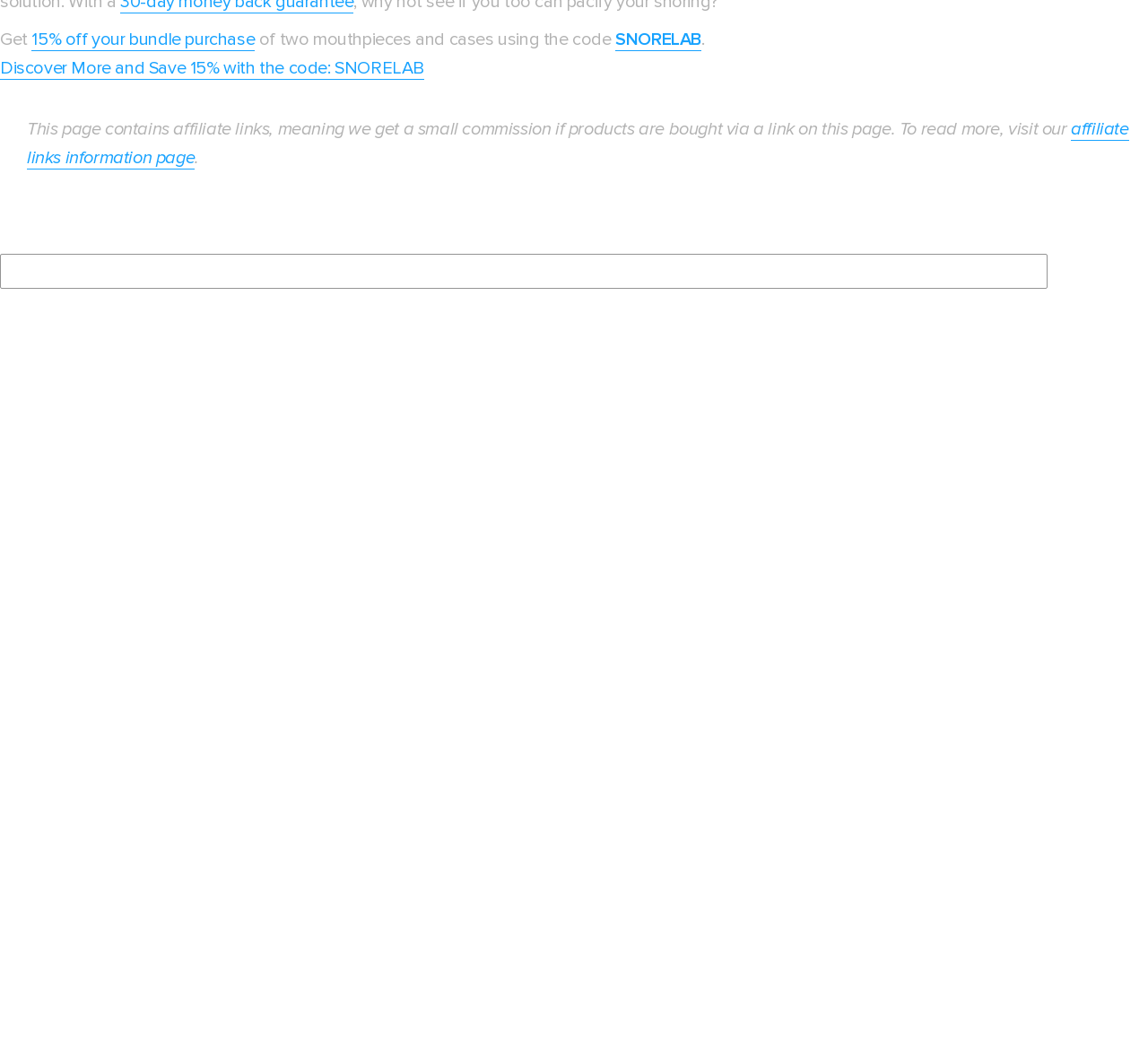Calculate the bounding box coordinates of the UI element given the description: "parent_node: Search name="s"".

[0.0, 0.241, 0.912, 0.275]